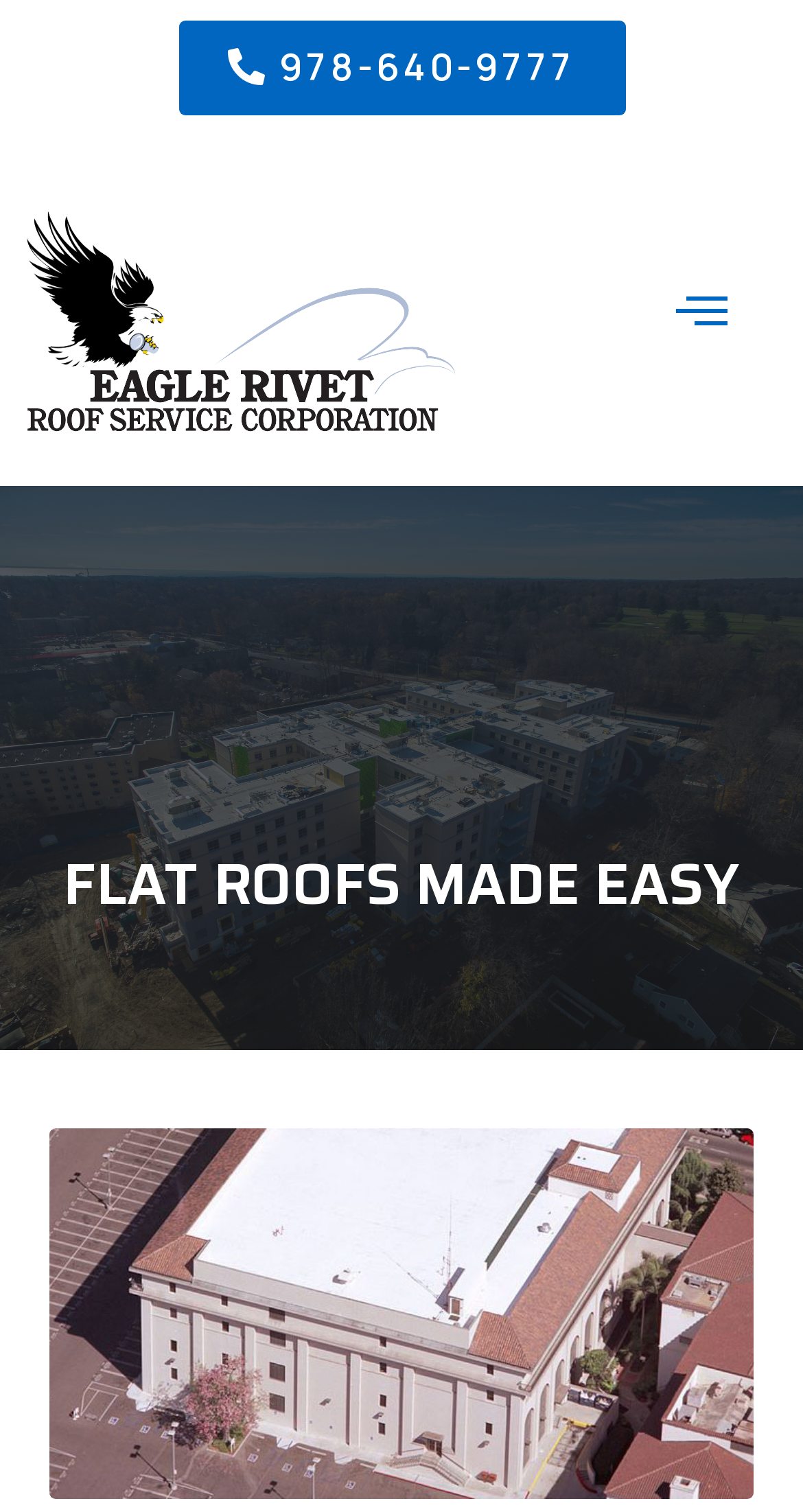Extract the primary header of the webpage and generate its text.

FLAT ROOFS MADE EASY